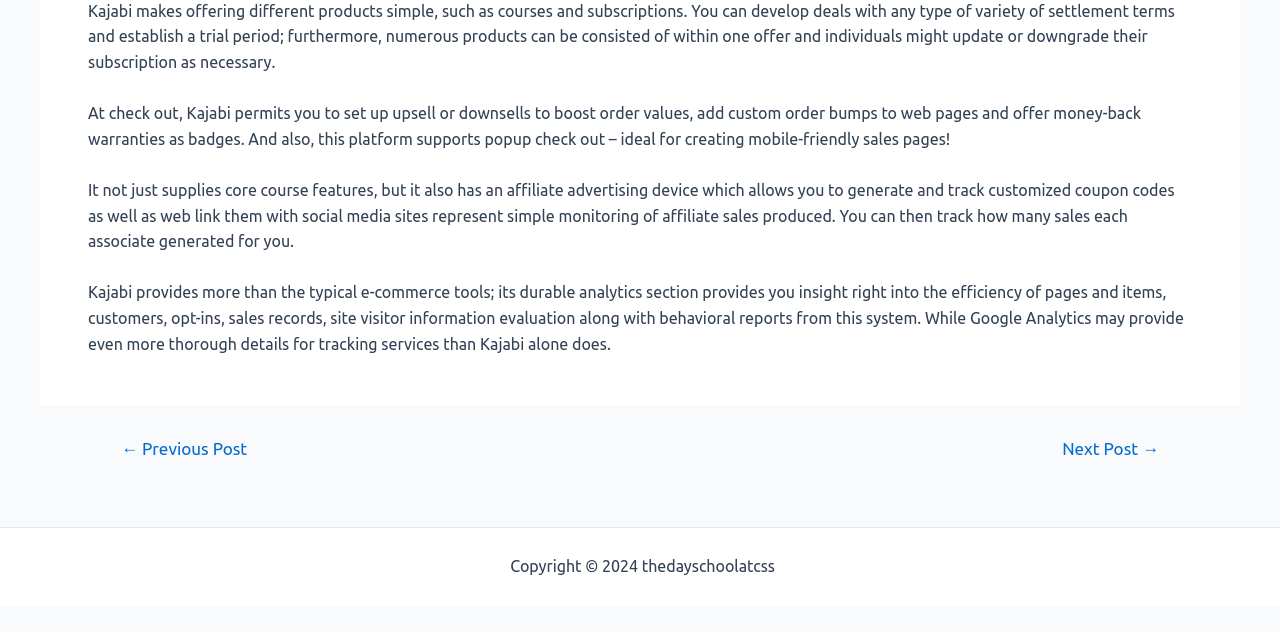Identify and provide the bounding box for the element described by: "← Previous Post".

[0.074, 0.696, 0.213, 0.723]